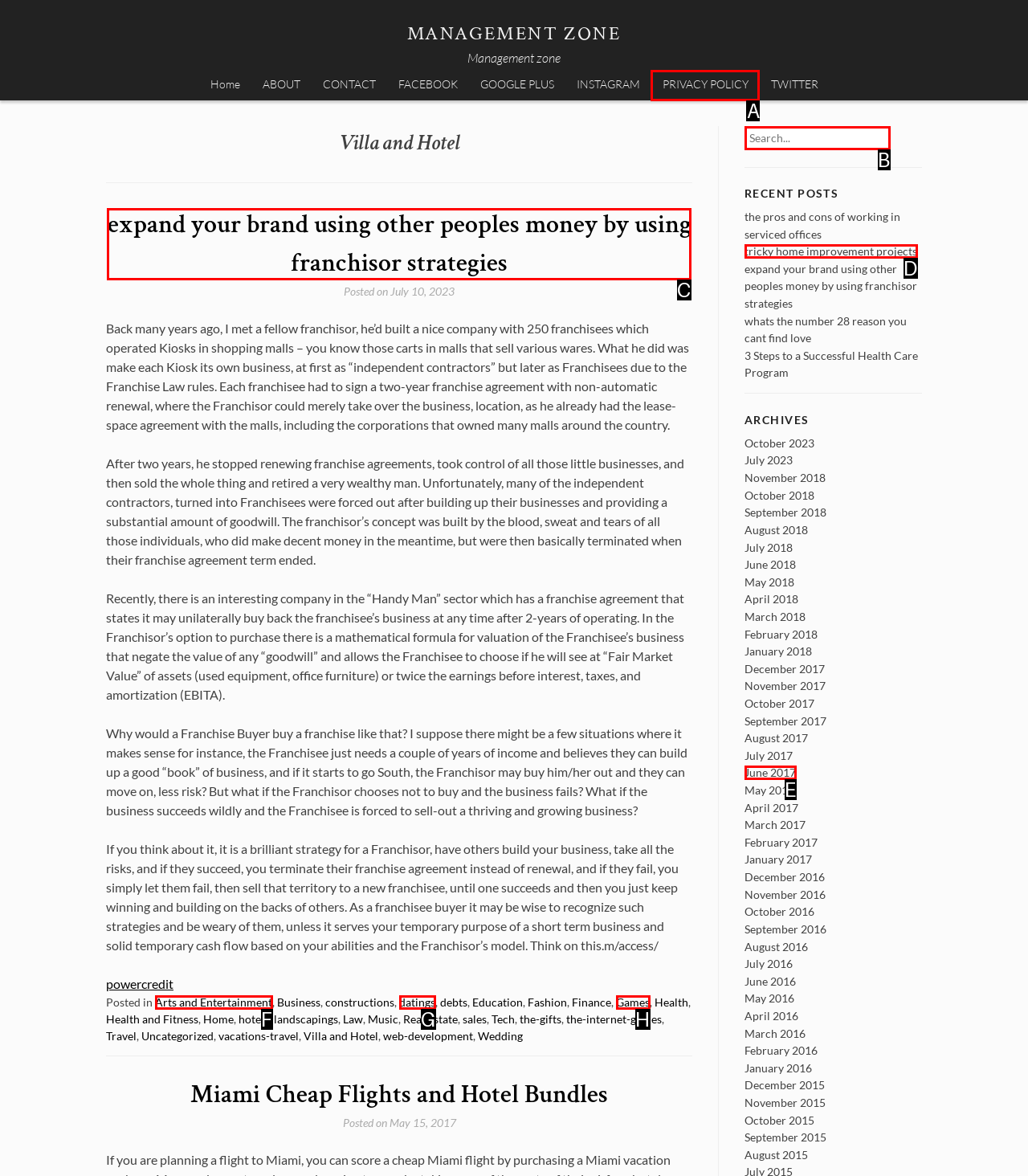Determine the HTML element to be clicked to complete the task: Read about expand your brand using other peoples money by using franchisor strategies. Answer by giving the letter of the selected option.

C